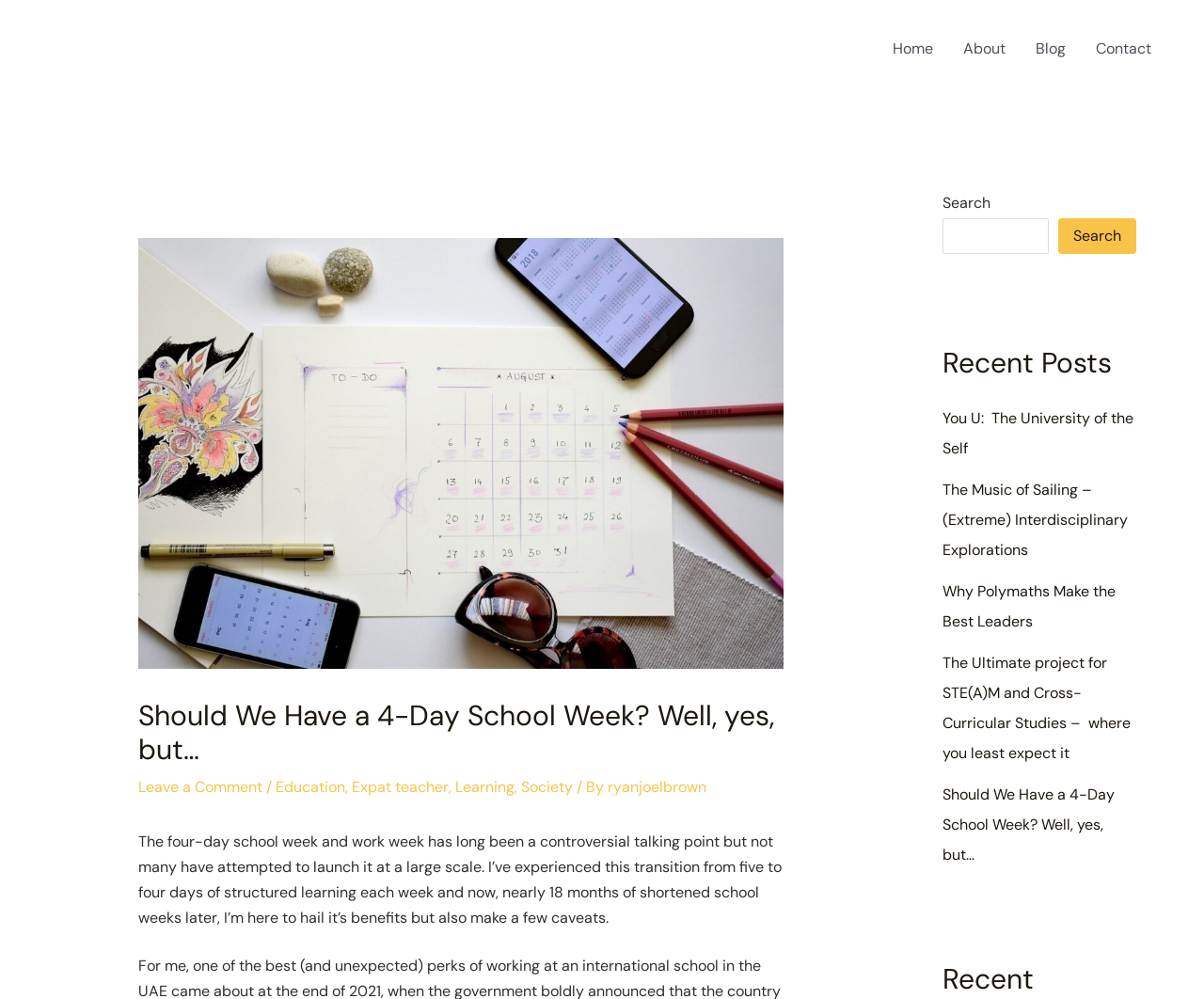Describe every aspect of the webpage in a detailed manner.

The webpage is a blog post titled "Should We Have a 4-Day School Week? Well, yes, but…" by Ryan Joel Brown. At the top, there is a header section with the author's name and a small image of the author, accompanied by links to the author's Twitter and LinkedIn profiles. 

Below the header, there is a navigation menu with links to the site's home page, about page, blog, and contact page. 

The main content of the blog post is divided into two sections. The first section has a heading with the title of the post, followed by an image related to planning a school timetable. There is also a link to leave a comment and a list of categories, including "Education", "Expat teacher", "Learning", and "Society". 

The second section is a block of text that discusses the benefits and caveats of a four-day school week, based on the author's personal experience. 

On the right side of the page, there is a search bar with a search button, and below it, a section titled "Recent Posts" with links to four other blog posts.